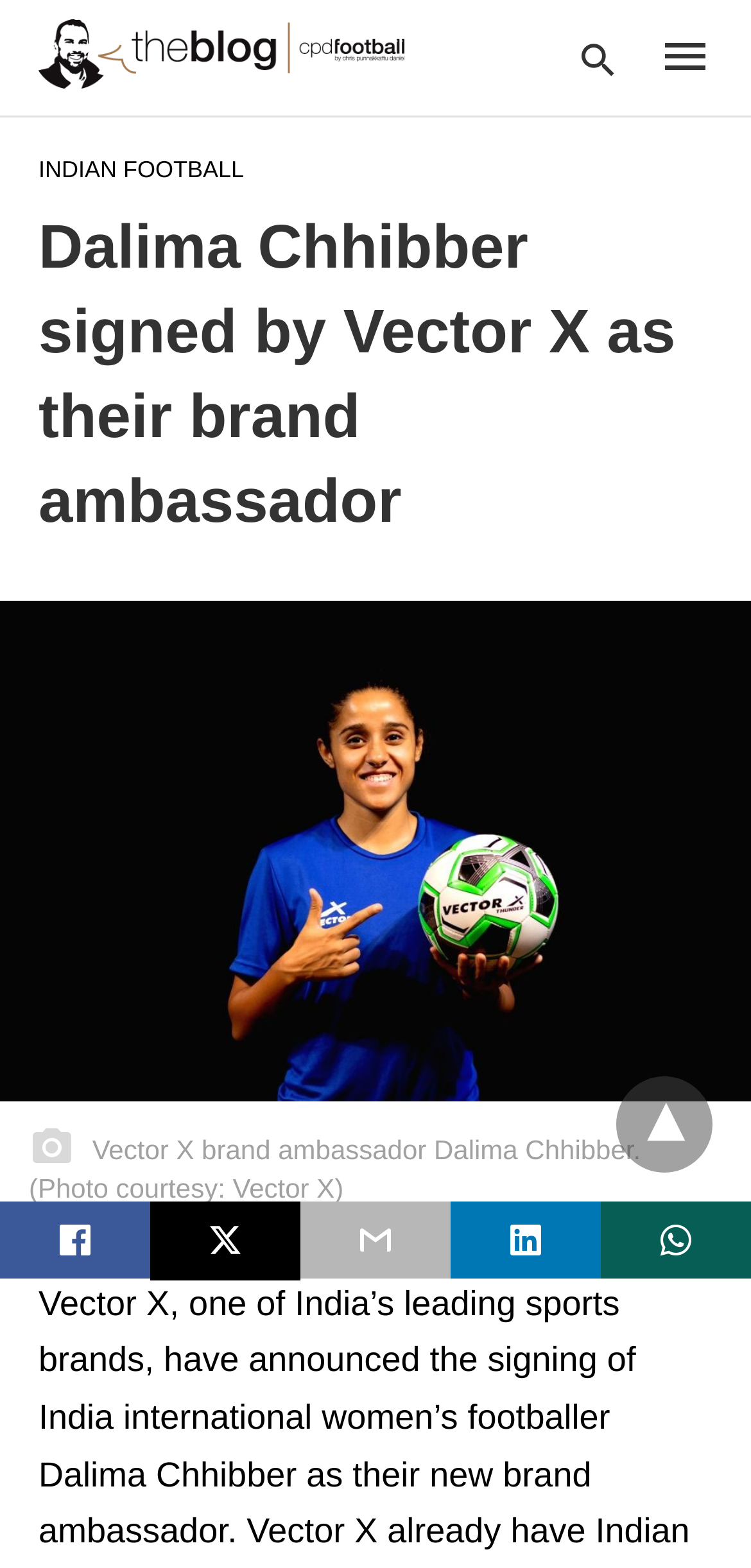Identify the bounding box coordinates of the clickable section necessary to follow the following instruction: "view more options". The coordinates should be presented as four float numbers from 0 to 1, i.e., [left, top, right, bottom].

[0.821, 0.686, 0.949, 0.748]